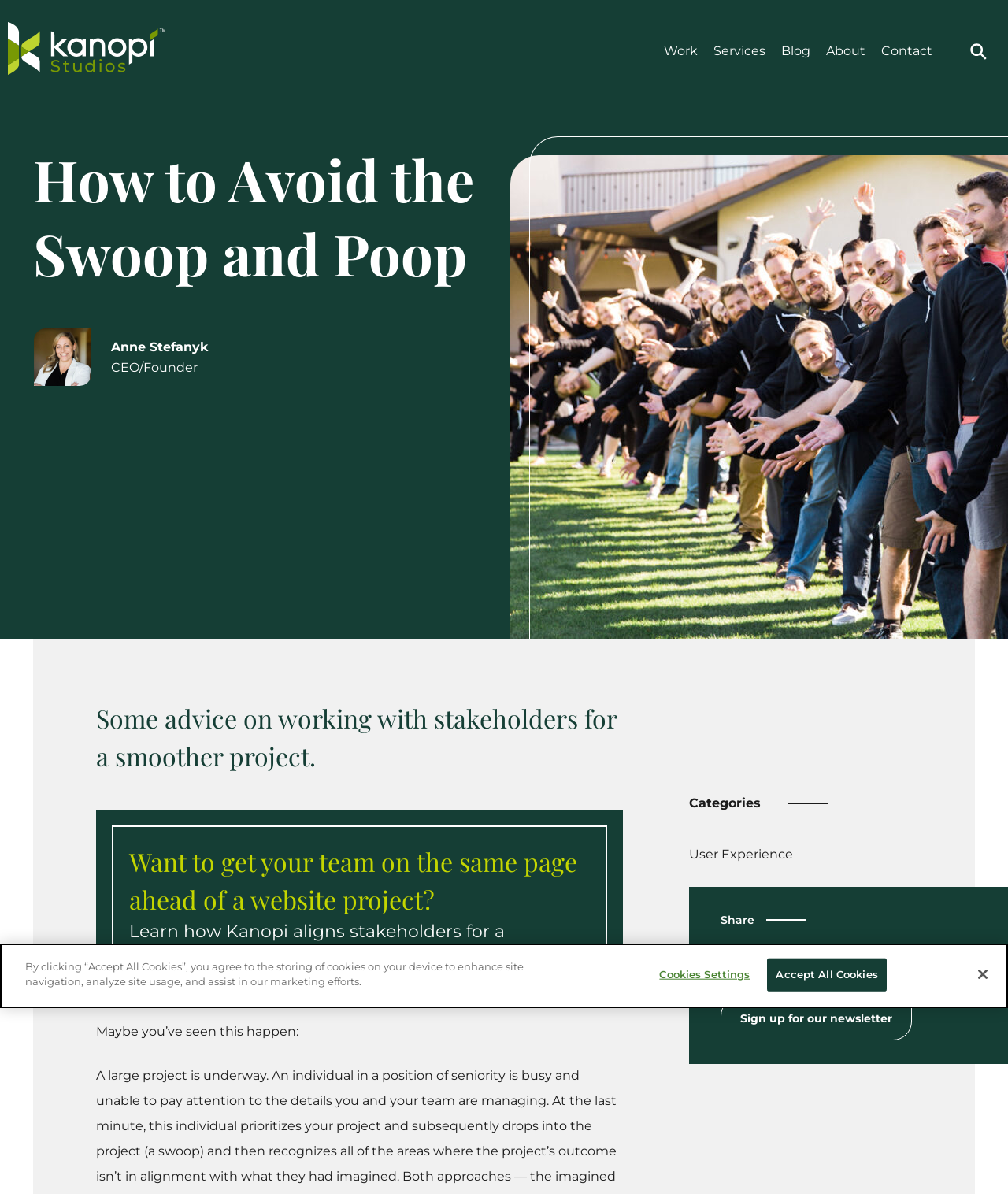Extract the heading text from the webpage.

How to Avoid the Swoop and Poop